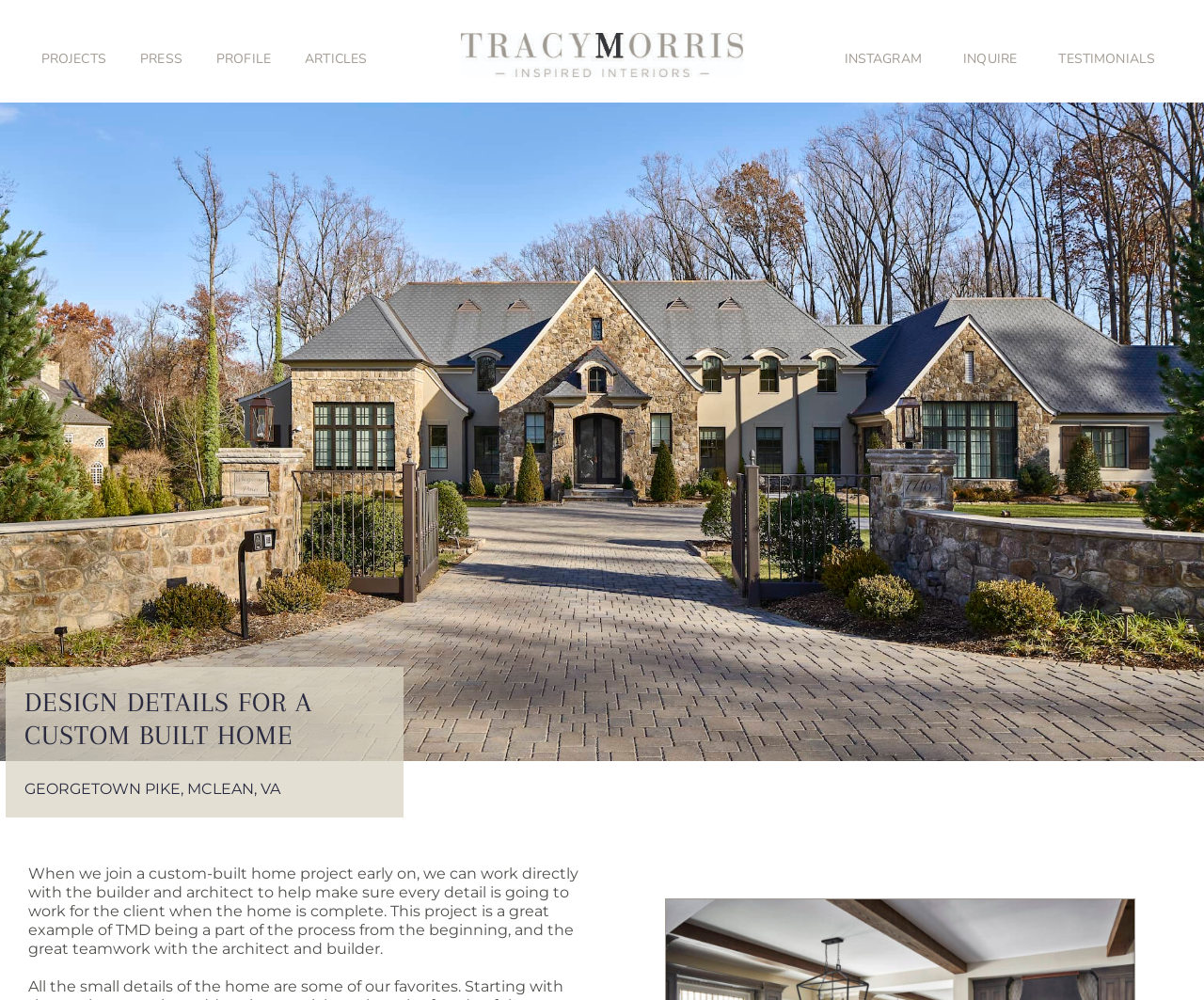What is the principal heading displayed on the webpage?

DESIGN DETAILS FOR A CUSTOM BUILT HOME